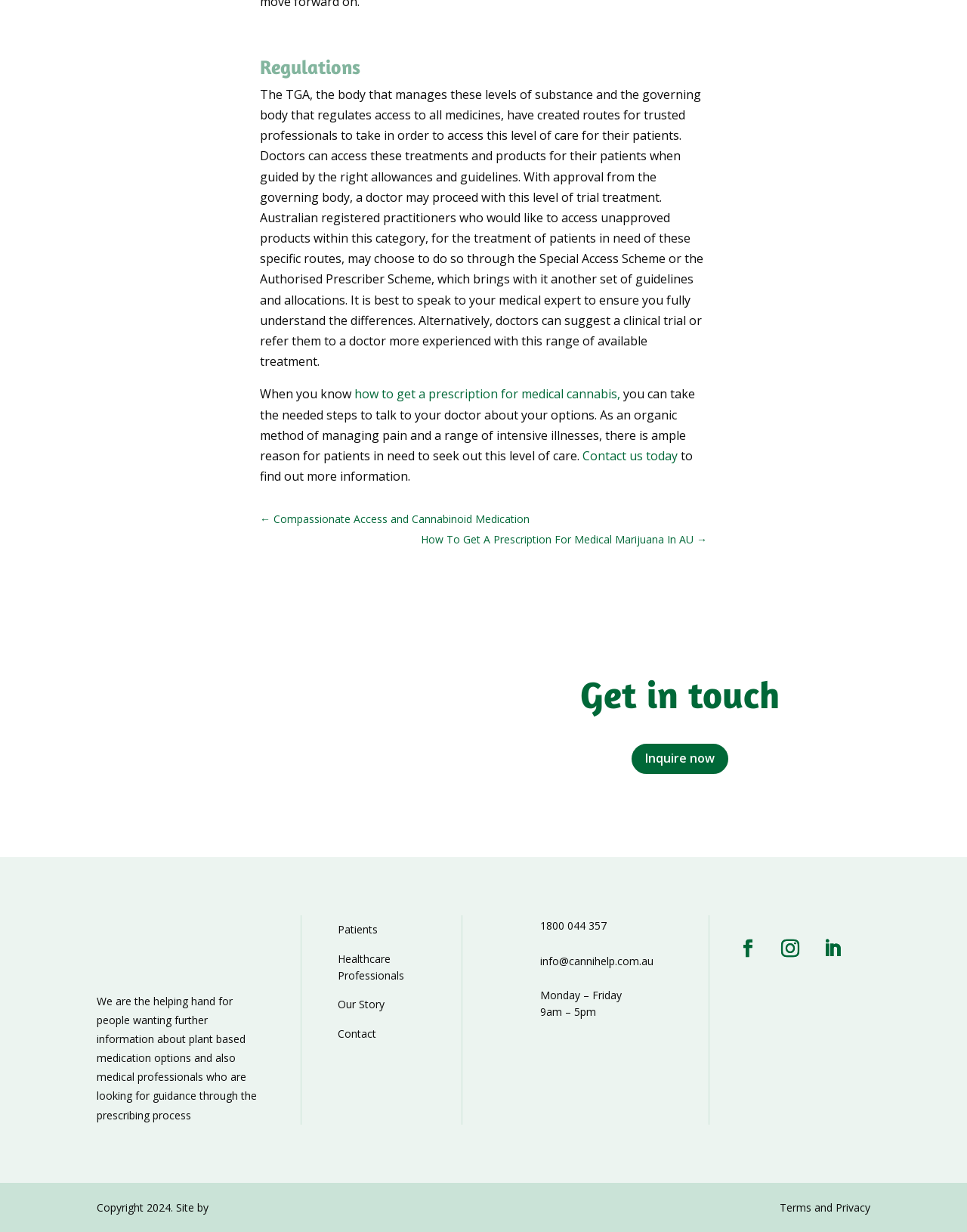What is the purpose of the Special Access Scheme?
Using the picture, provide a one-word or short phrase answer.

Access unapproved products